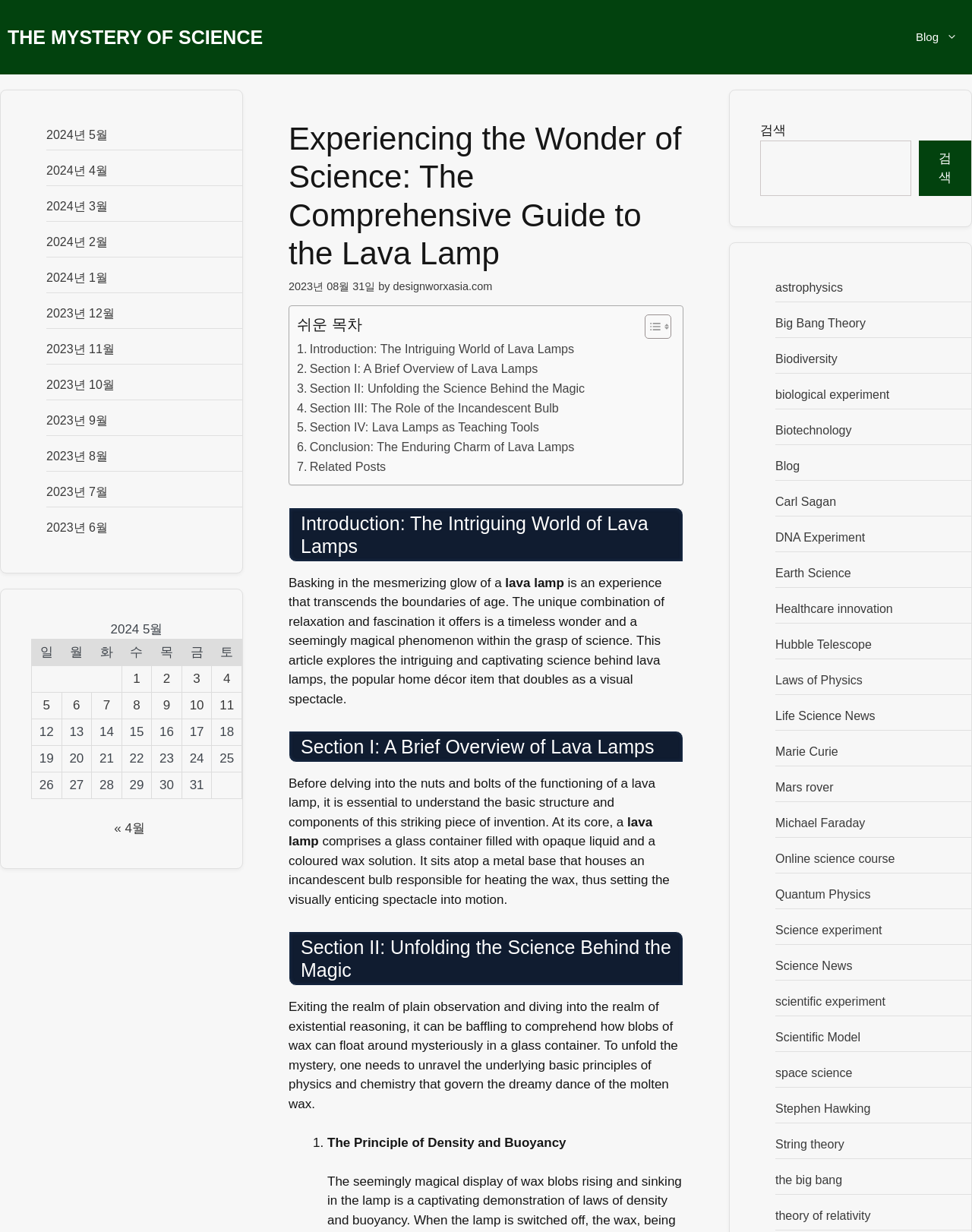How many sections are there in the article?
Using the image, answer in one word or phrase.

5